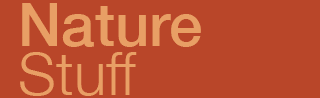Examine the image carefully and respond to the question with a detailed answer: 
What is the color of the text 'Nature Stuff'?

According to the caption, the text 'Nature Stuff' is styled in a 'soft, light orange hue', which creates a visually striking contrast with the reddish-orange background.